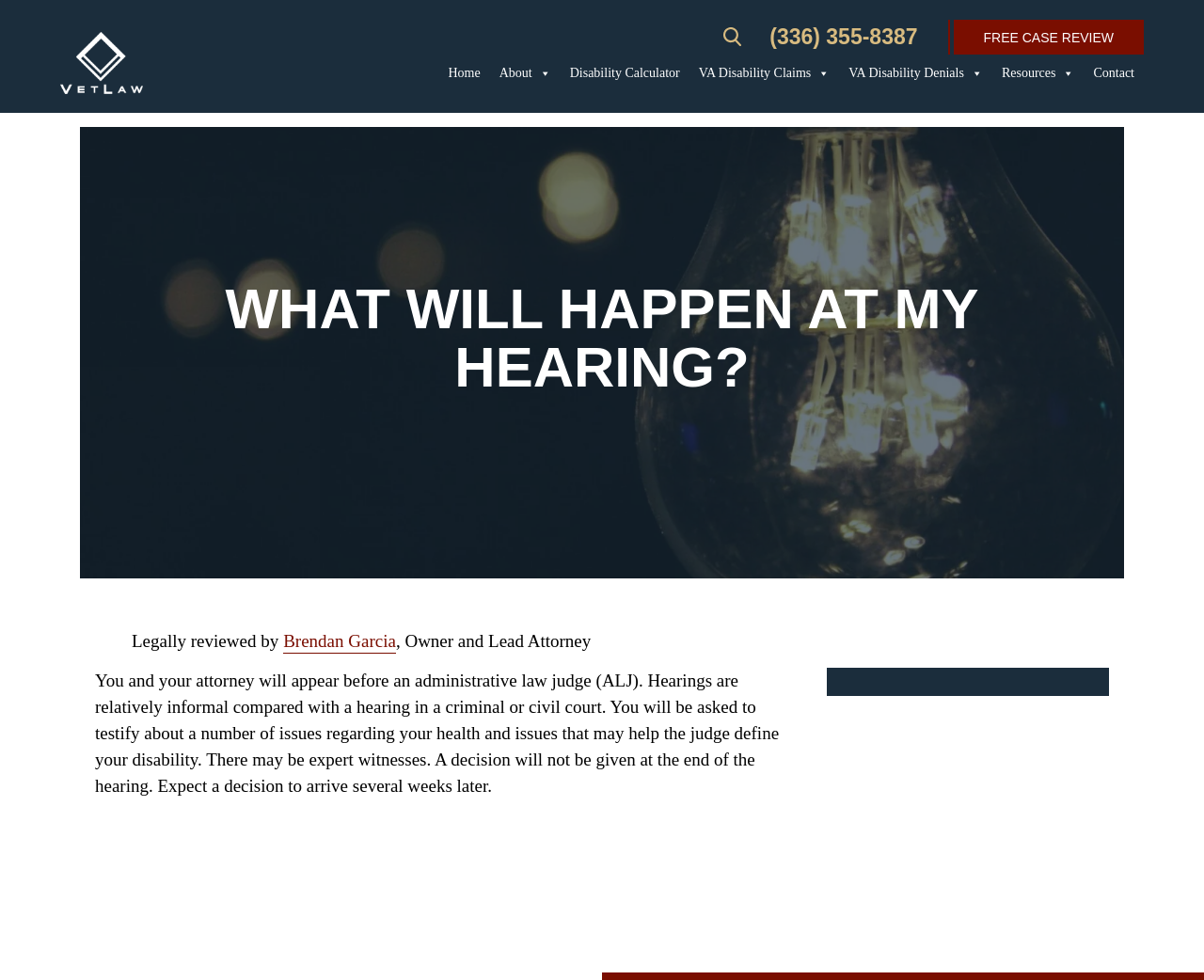What is the tone of the hearing described as?
Please craft a detailed and exhaustive response to the question.

The webpage states that hearings are relatively informal compared with a hearing in a criminal or civil court, indicating that the tone of the hearing is more relaxed and less formal than other types of court hearings.